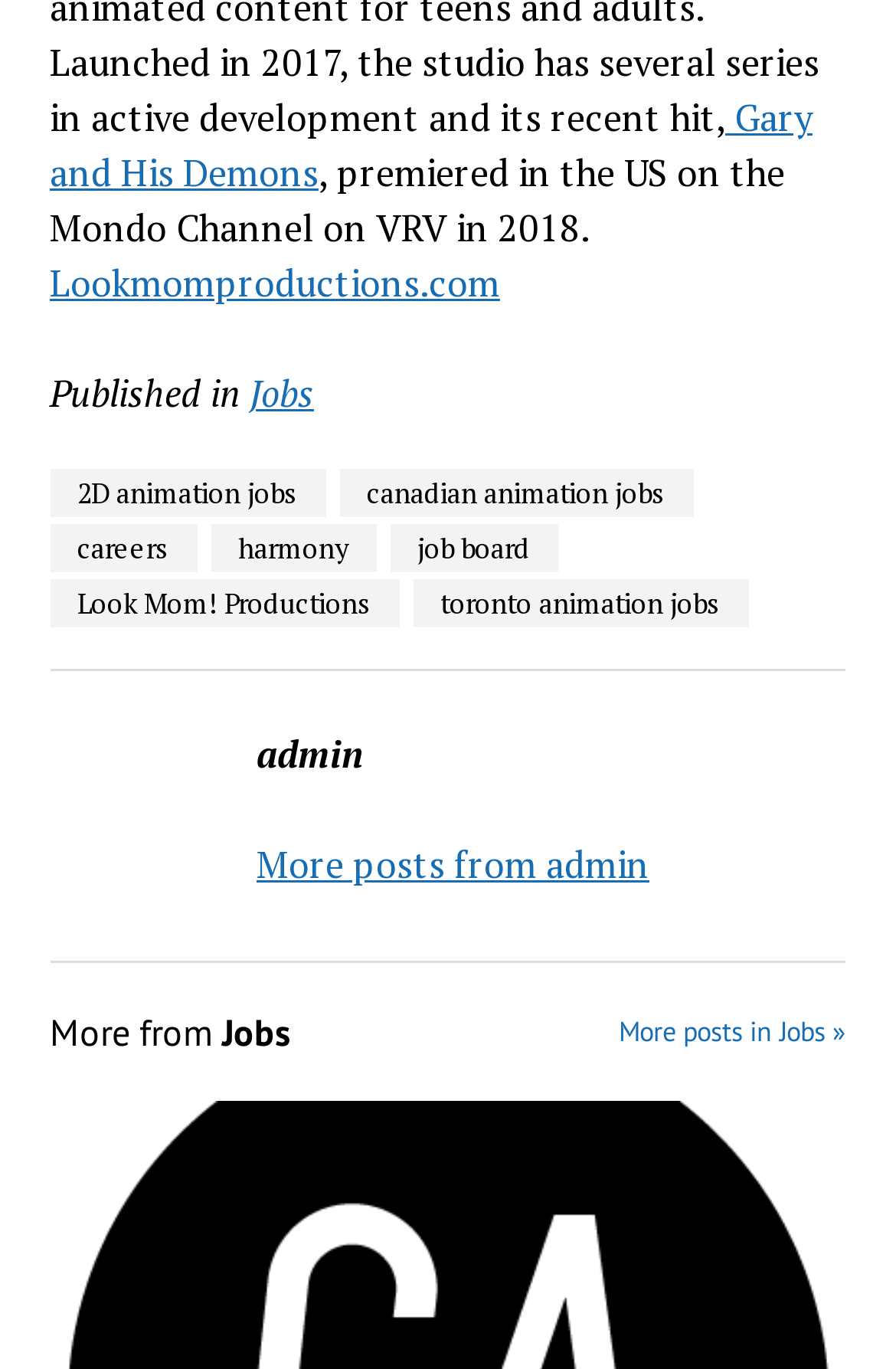Identify the bounding box coordinates of the element to click to follow this instruction: 'Browse more posts in Jobs'. Ensure the coordinates are four float values between 0 and 1, provided as [left, top, right, bottom].

[0.691, 0.734, 0.944, 0.775]